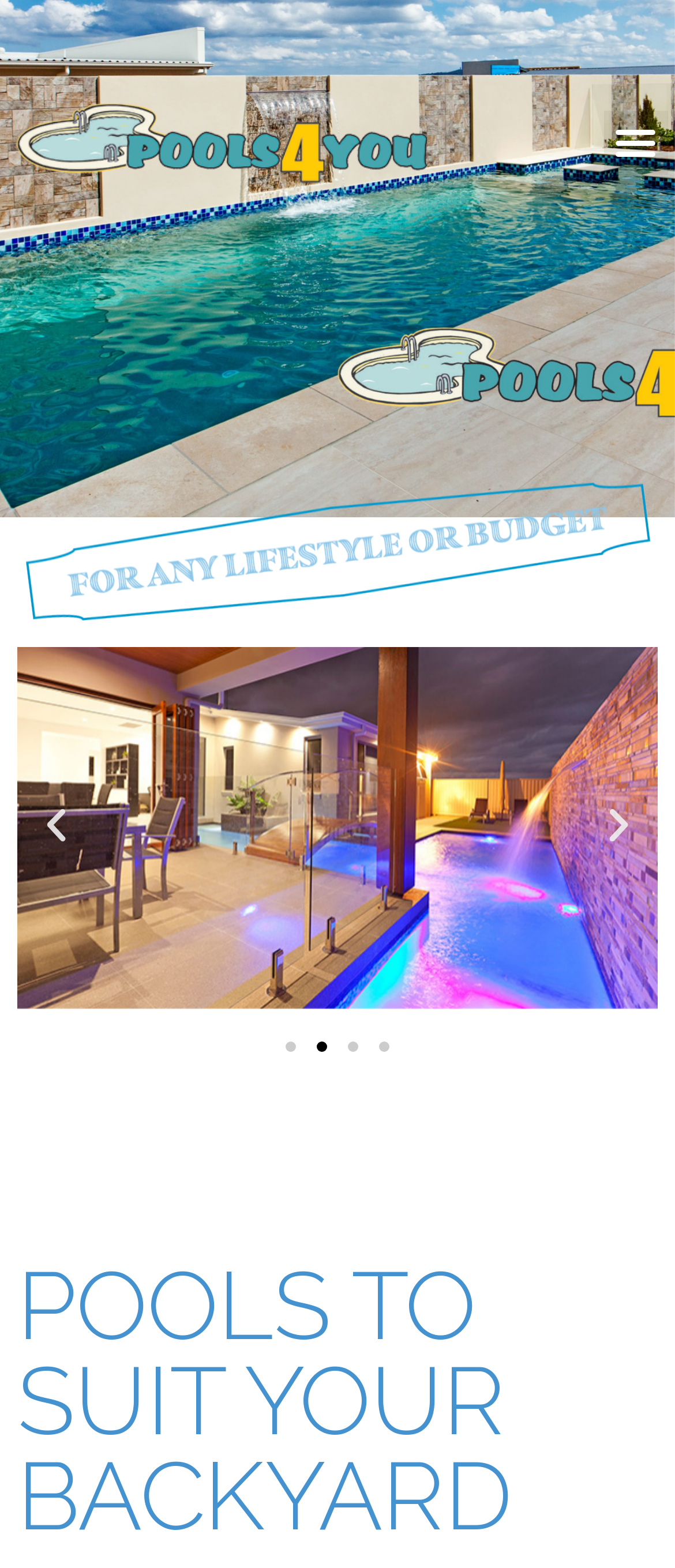What is the theme of the image with the id 'banner5'?
We need a detailed and exhaustive answer to the question. Please elaborate.

Based on the context of the webpage, which is about pools, and the fact that the image is part of the carousel, I can infer that the theme of the image with the id 'banner5' is related to pools.